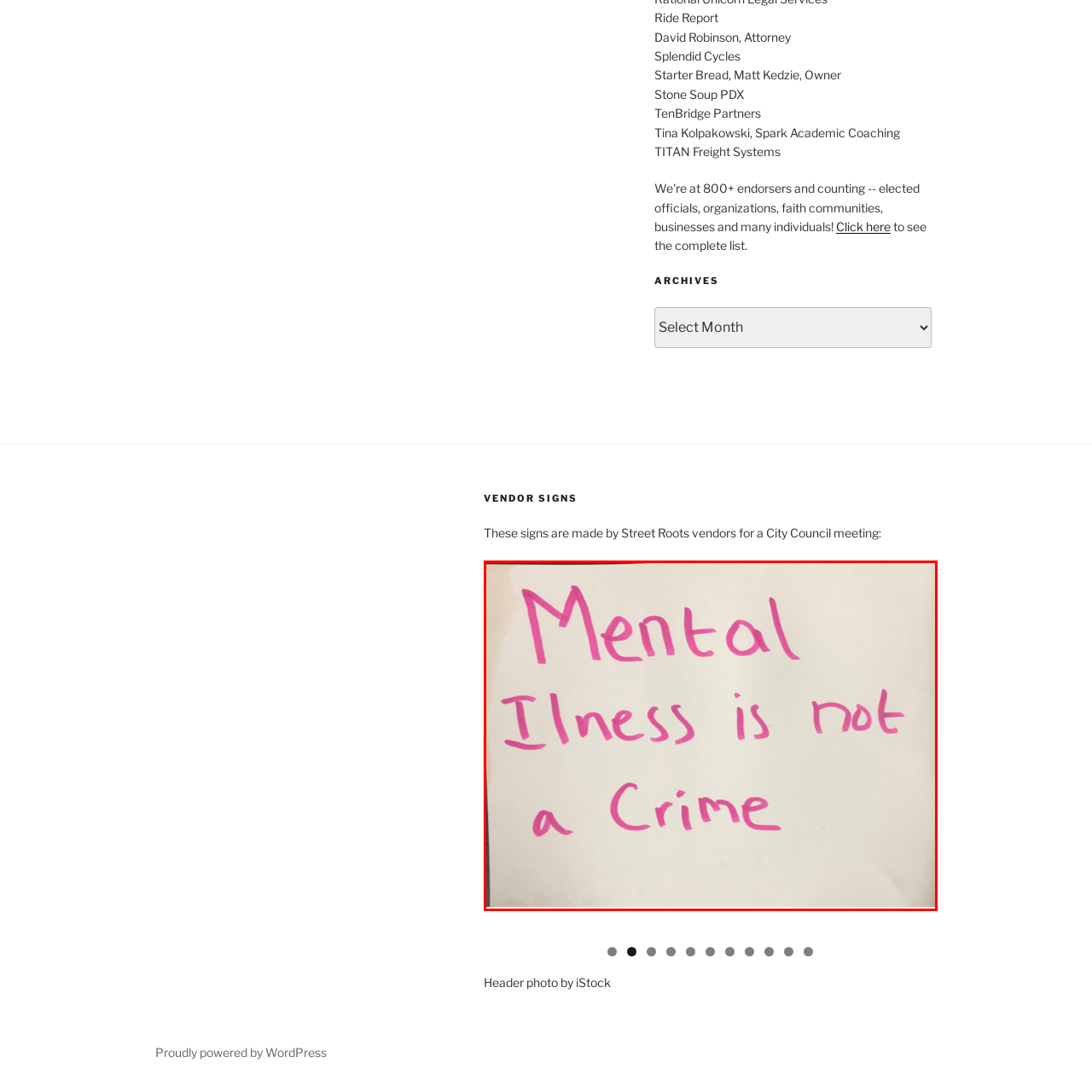What is the message on the sign?
Focus on the section of the image inside the red bounding box and offer an in-depth answer to the question, utilizing the information visible in the image.

The message on the sign is 'Mental Illness is not a Crime', which advocates for the understanding and destigmatization of mental health issues, emphasizing that experiencing mental illness should not lead to criminalization or societal judgment.